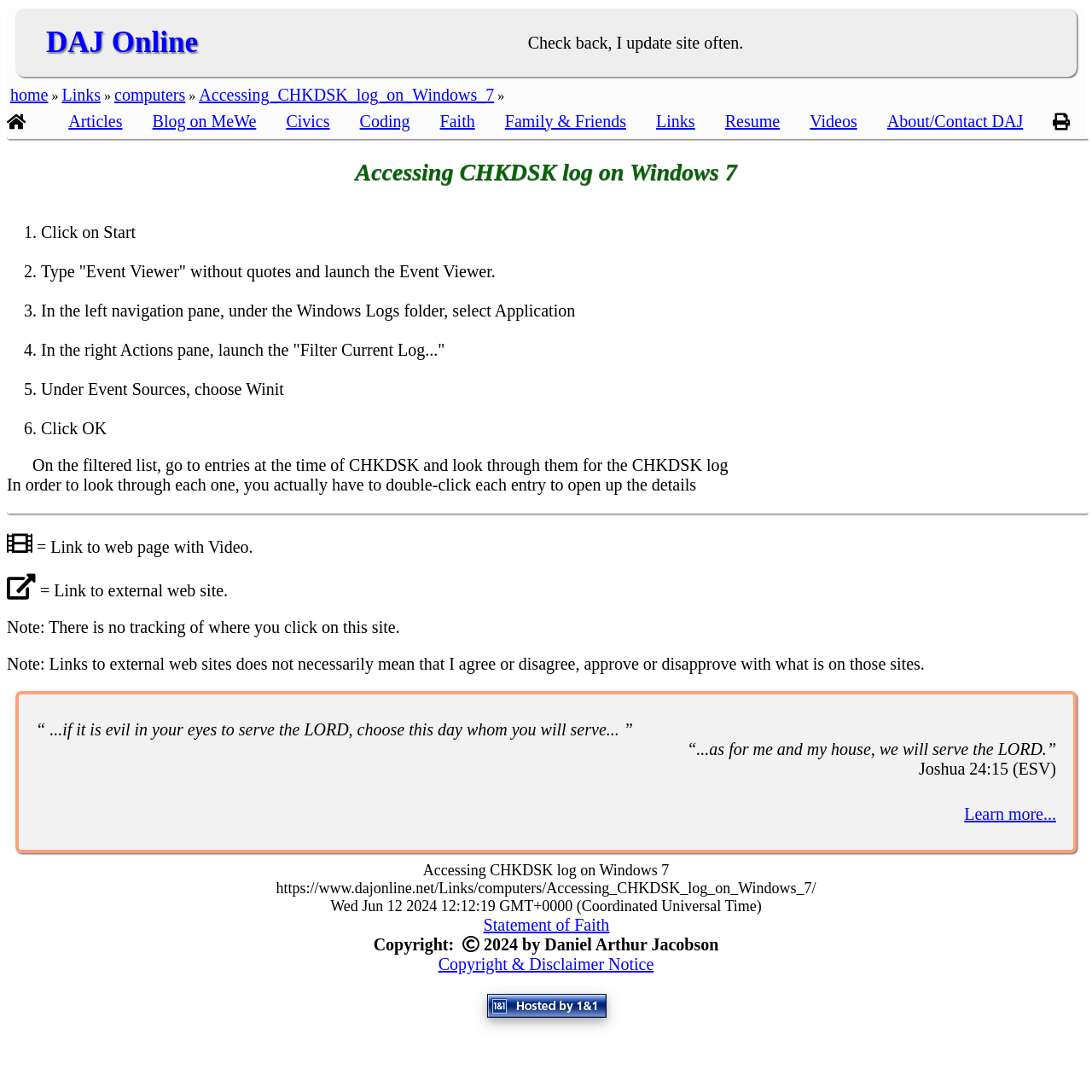What is the name of the website?
Answer with a single word or short phrase according to what you see in the image.

DAJ Online